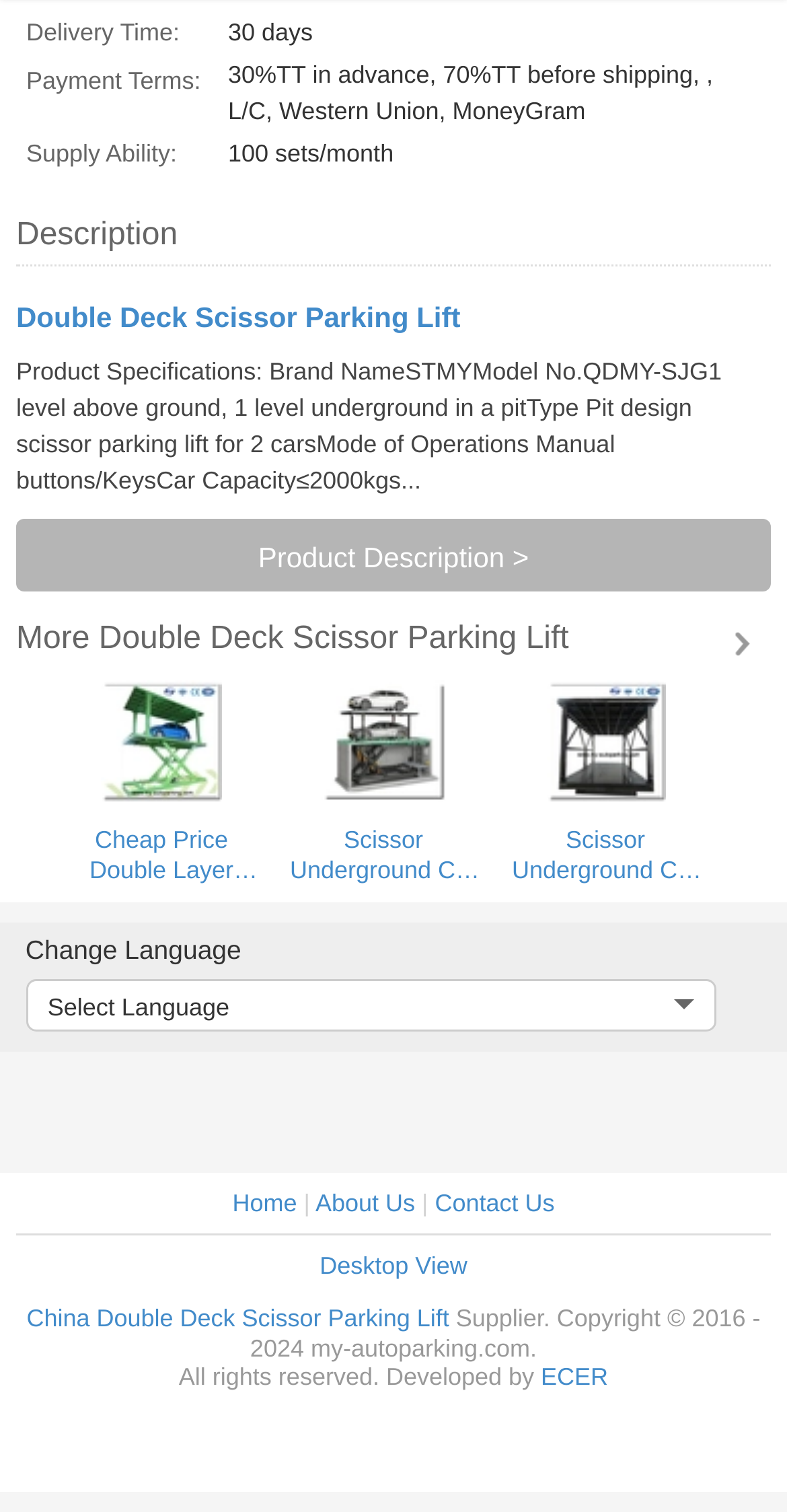Can you pinpoint the bounding box coordinates for the clickable element required for this instruction: "Go to the home page"? The coordinates should be four float numbers between 0 and 1, i.e., [left, top, right, bottom].

[0.295, 0.787, 0.377, 0.805]